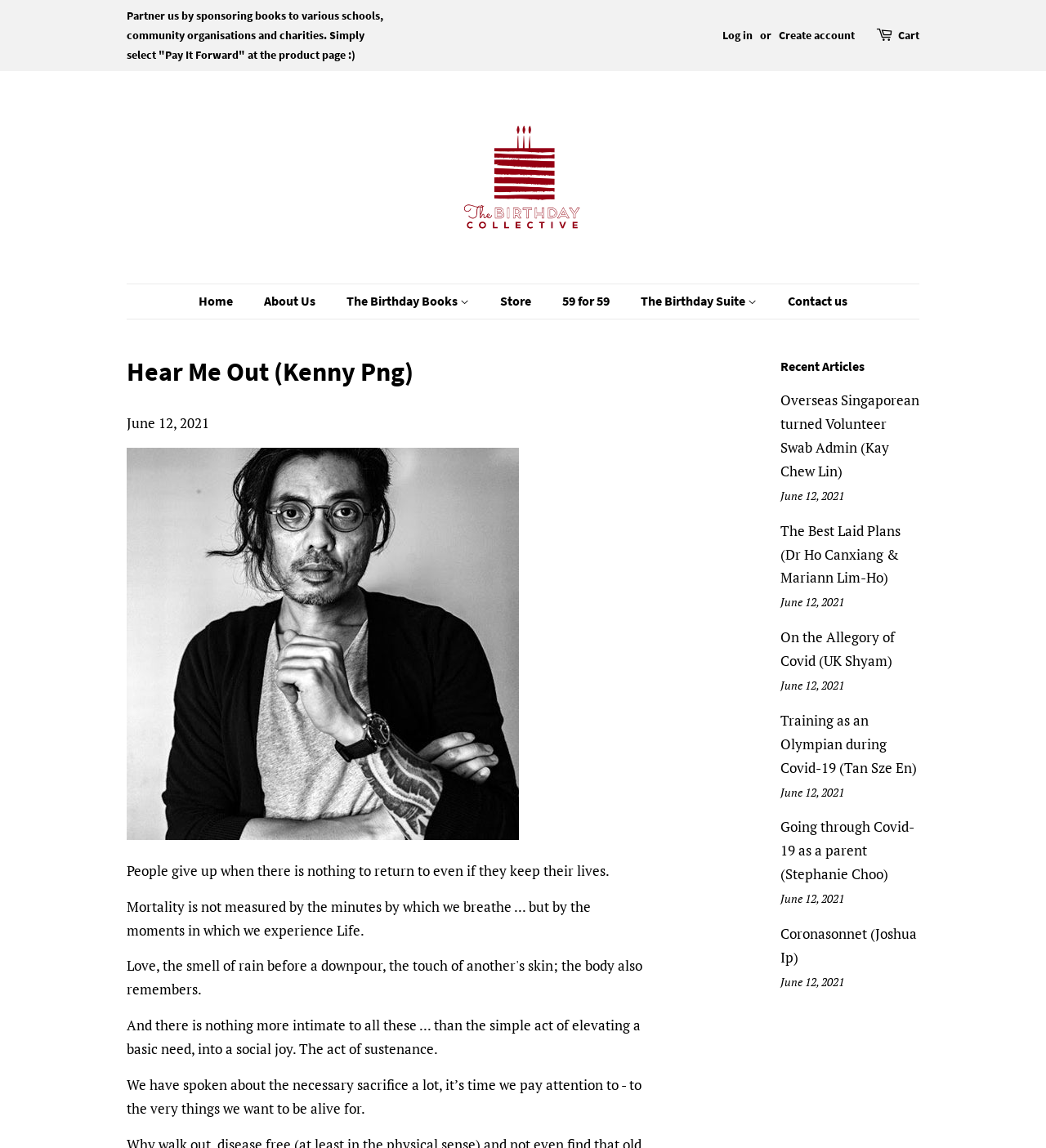Locate the bounding box coordinates of the area where you should click to accomplish the instruction: "Read about the birthday collective".

[0.422, 0.084, 0.578, 0.226]